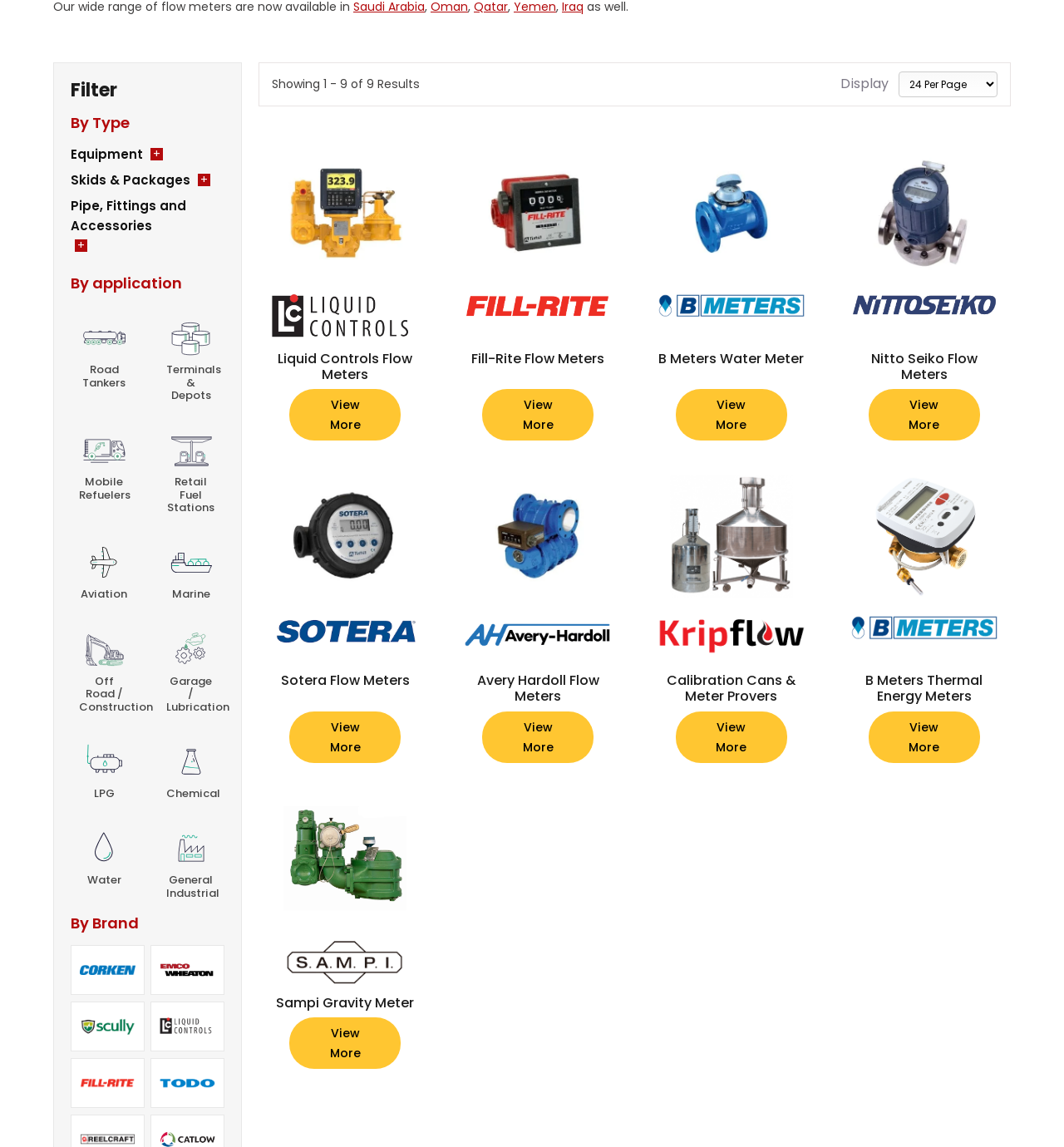Extract the bounding box coordinates for the described element: "Sampi Gravity Meter View More". The coordinates should be represented as four float numbers between 0 and 1: [left, top, right, bottom].

[0.243, 0.679, 0.406, 0.946]